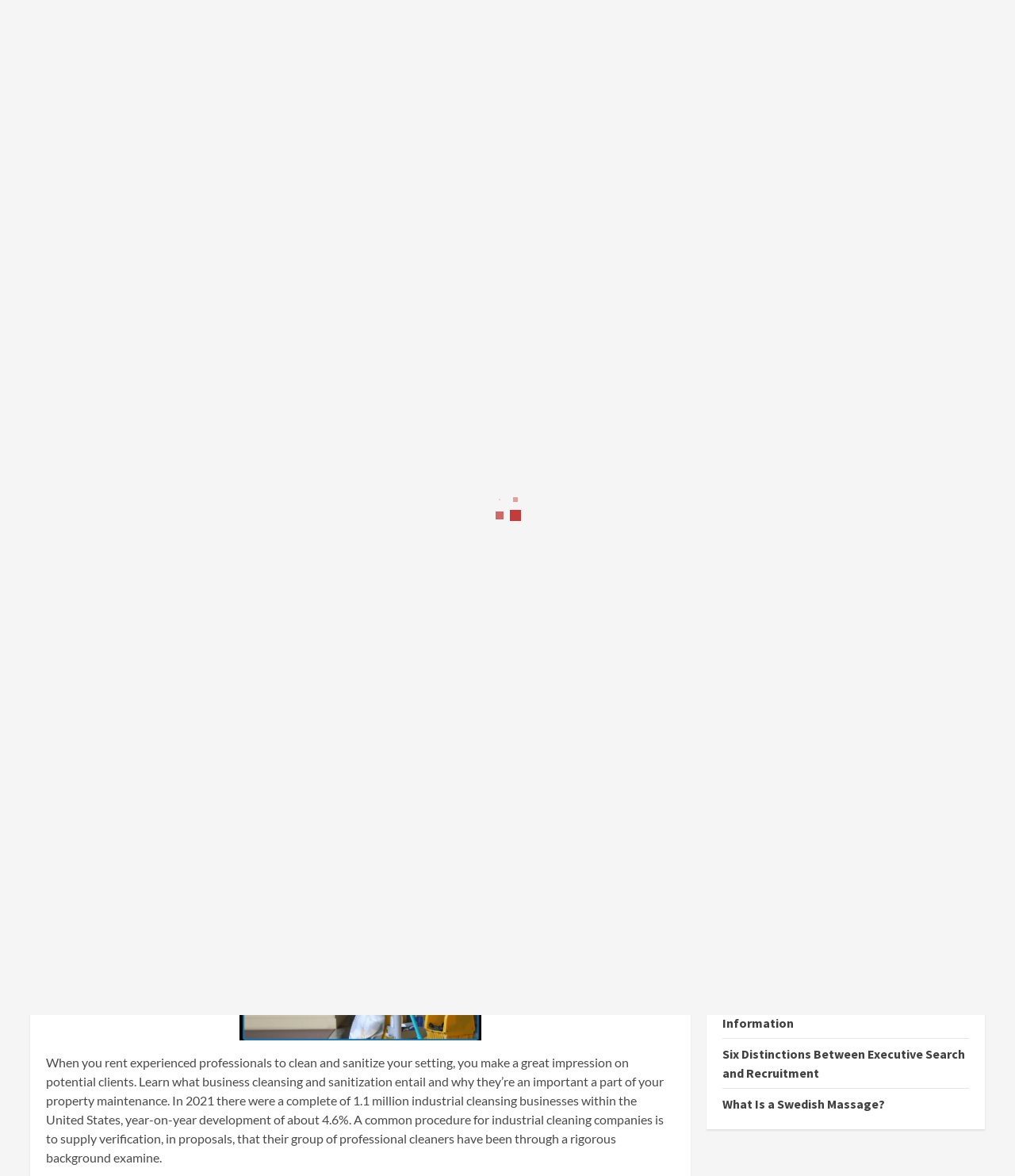What is the date mentioned at the top of the webpage?
Refer to the image and respond with a one-word or short-phrase answer.

June 11, 2024